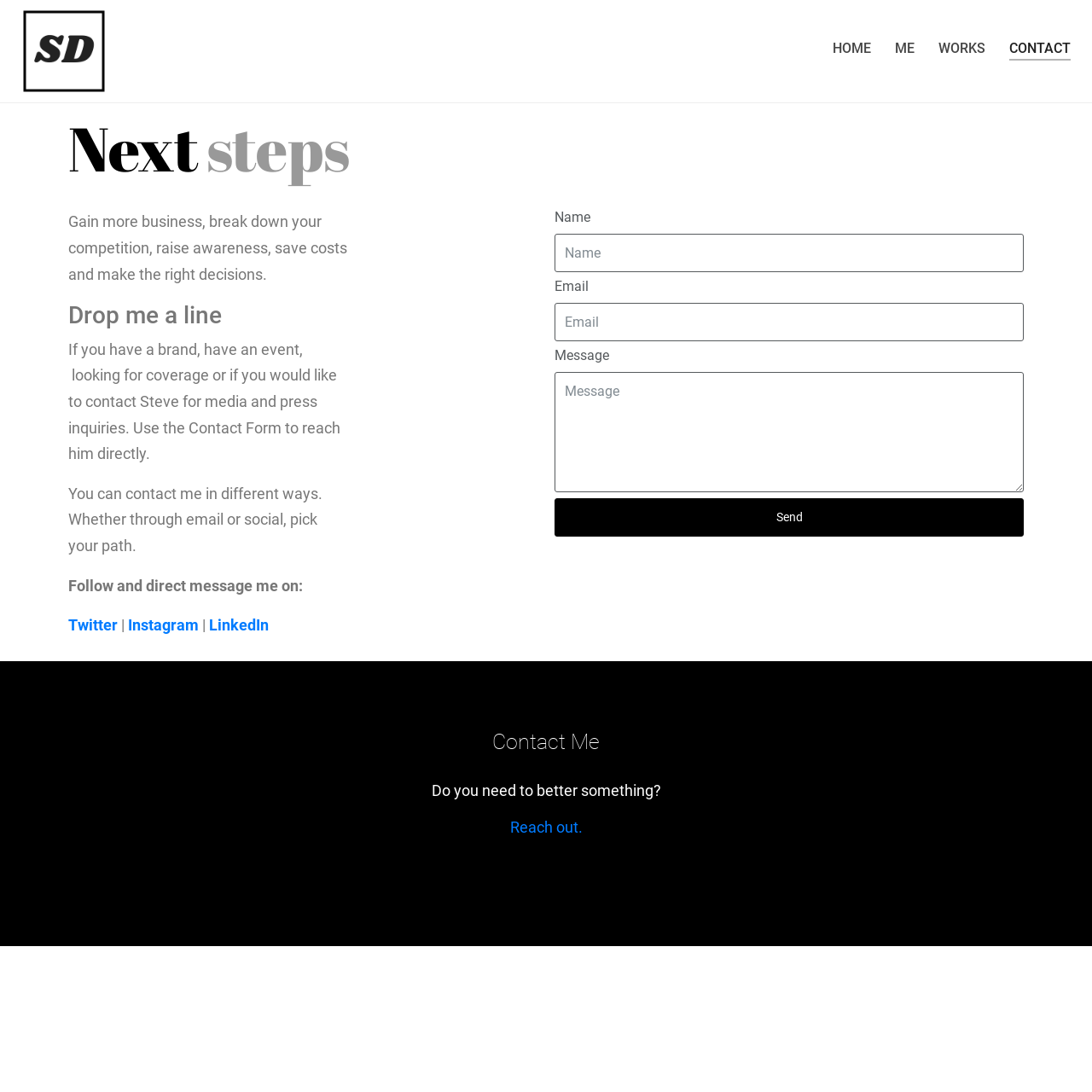Look at the image and give a detailed response to the following question: What is the heading above the contact form?

The heading 'Drop me a line' is located above the contact form, suggesting that users can use the form to get in touch with Steve Dolson for various purposes.